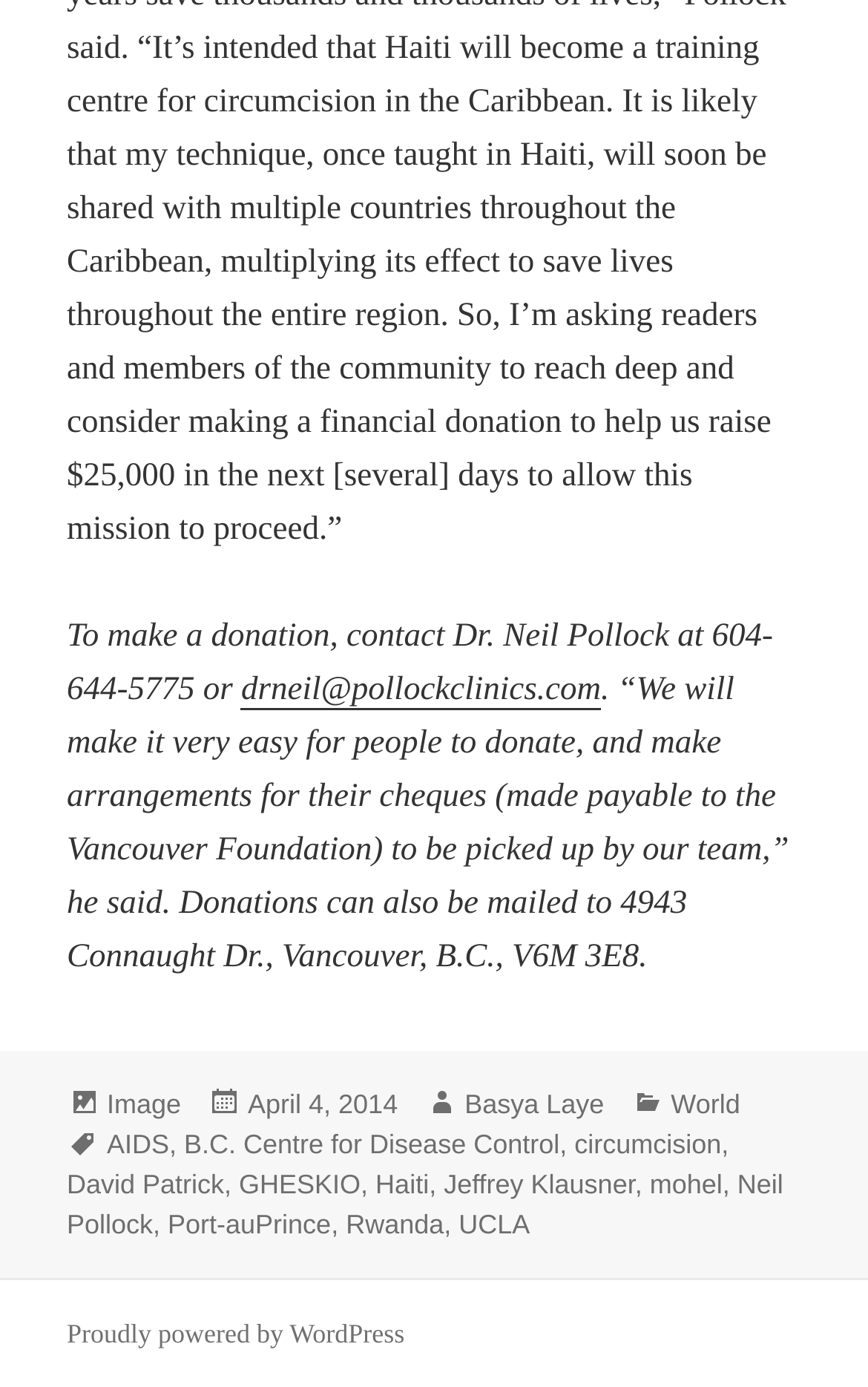What is the address for mailing donations?
Provide an in-depth and detailed explanation in response to the question.

The webpage provides a mailing address for donations, which is 4943 Connaught Dr., Vancouver, B.C., V6M 3E8, indicating that donations can be sent to this address.